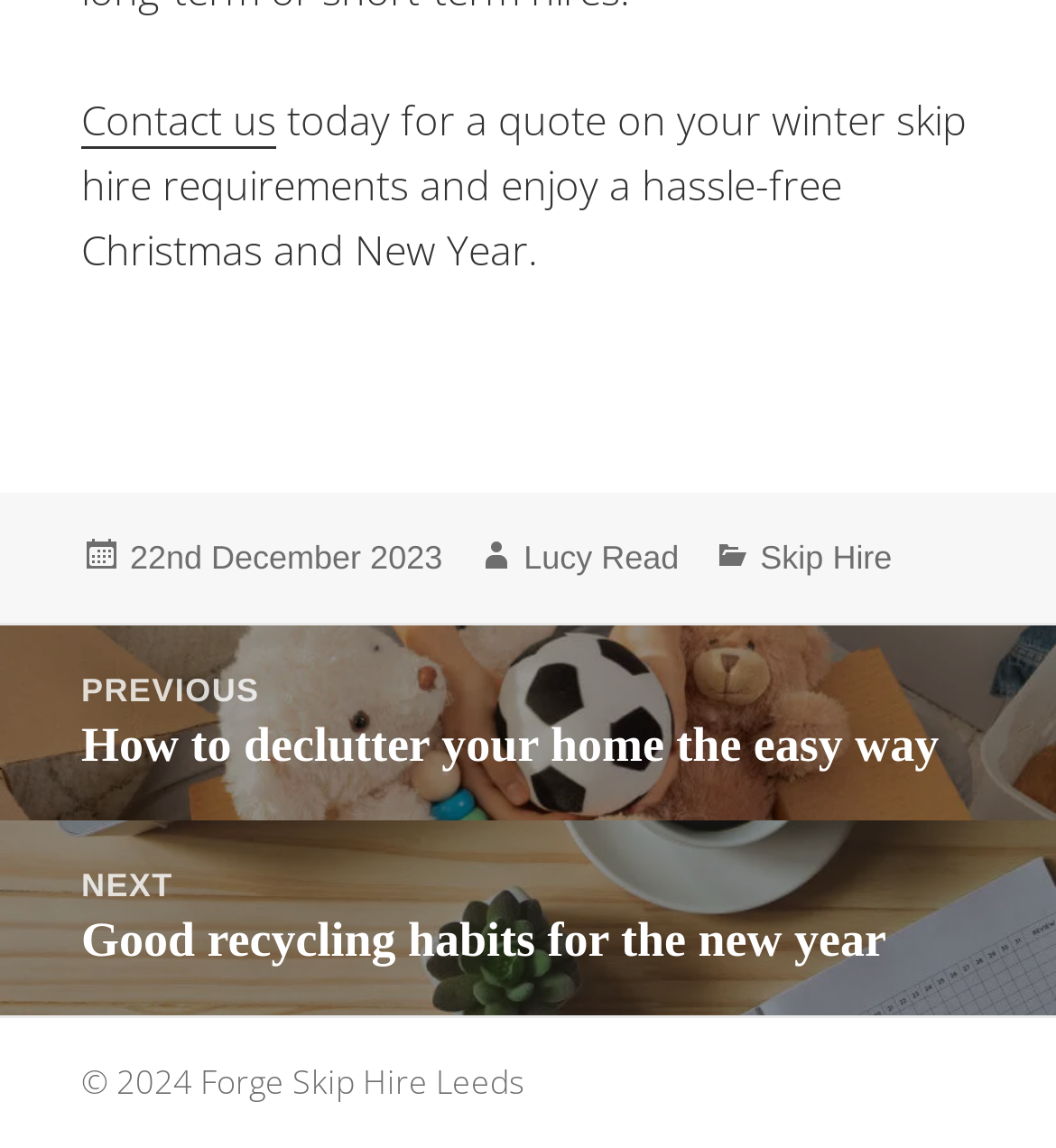Using the provided element description: "Forge Skip Hire Leeds", identify the bounding box coordinates. The coordinates should be four floats between 0 and 1 in the order [left, top, right, bottom].

[0.19, 0.921, 0.497, 0.964]